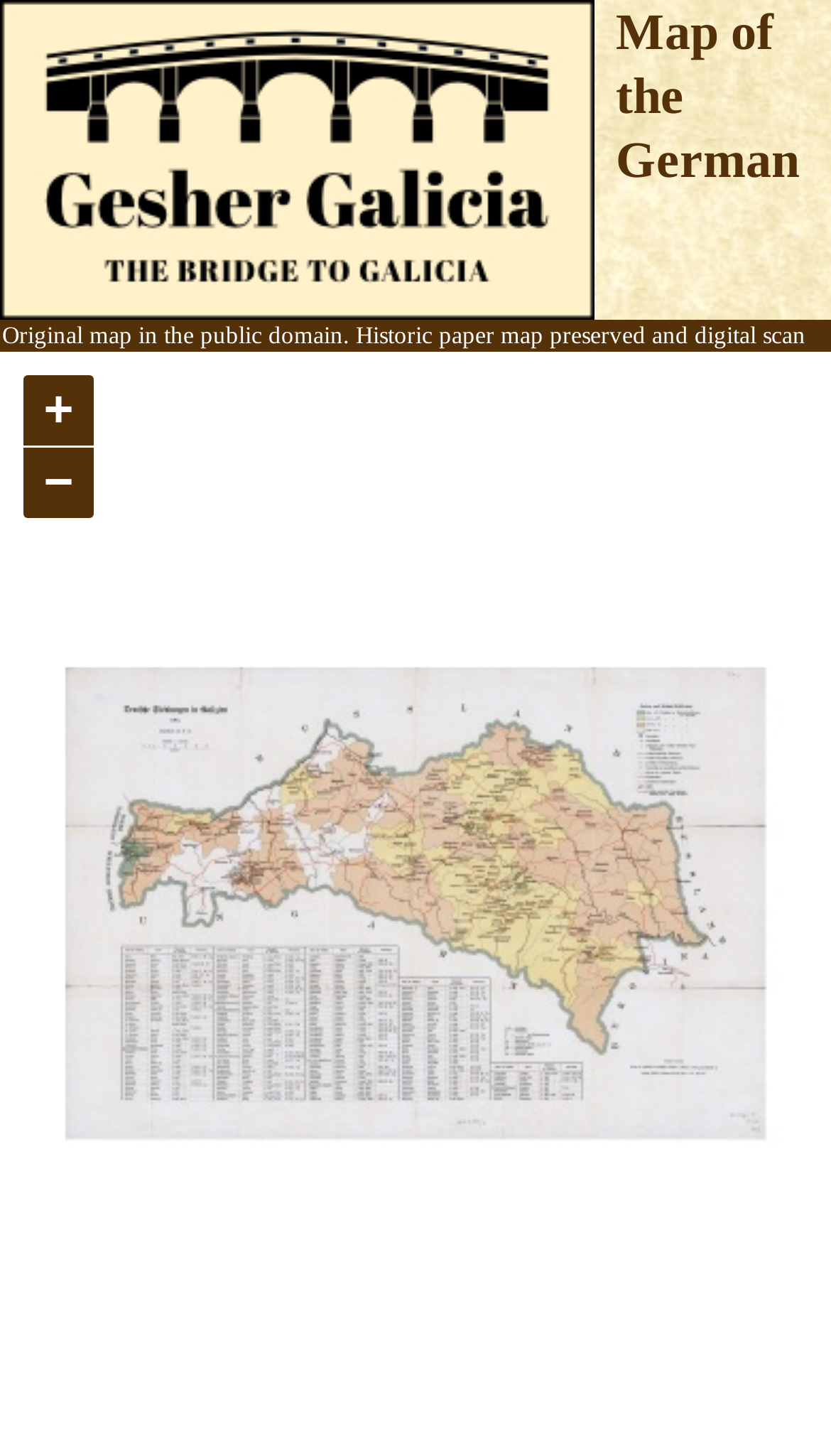Describe every aspect of the webpage comprehensively.

The webpage displays a map of the German settlements in Galicia from 1913. At the top left corner, there is an image of the Gesher Galicia, Inc. logo. Below the logo, there is a heading that reads "Map of the German Settlements of Galicia, 1913". 

A multi-color map in German language takes up most of the page, showing the German colonial settlements in Galicia. The map is accompanied by a detailed description to its right, explaining the color-coding system used to indicate population density and religious denominations. The description also mentions the inclusion of a table listing settlements with information about local schools and the indication of former German colonies on the map.

Below the map, there are several links and text elements. A link to the National Library of Poland is situated near the top, followed by a statement about the original map being in the public domain. Another link to the National Library of Poland appears below, accompanied by a mention of the digital scan and preservation of the historic paper map. 

To the right of these elements, there is a link to Gesher Galicia, Inc., along with a statement about the online interactive map's copyright. A "Visit the" phrase precedes a link to the Gesher Galicia Map Room. Two buttons, '+' and '−', are positioned nearby, likely used for zooming in and out of the map. A horizontal slider is situated above these buttons, allowing users to adjust the map's zoom level.